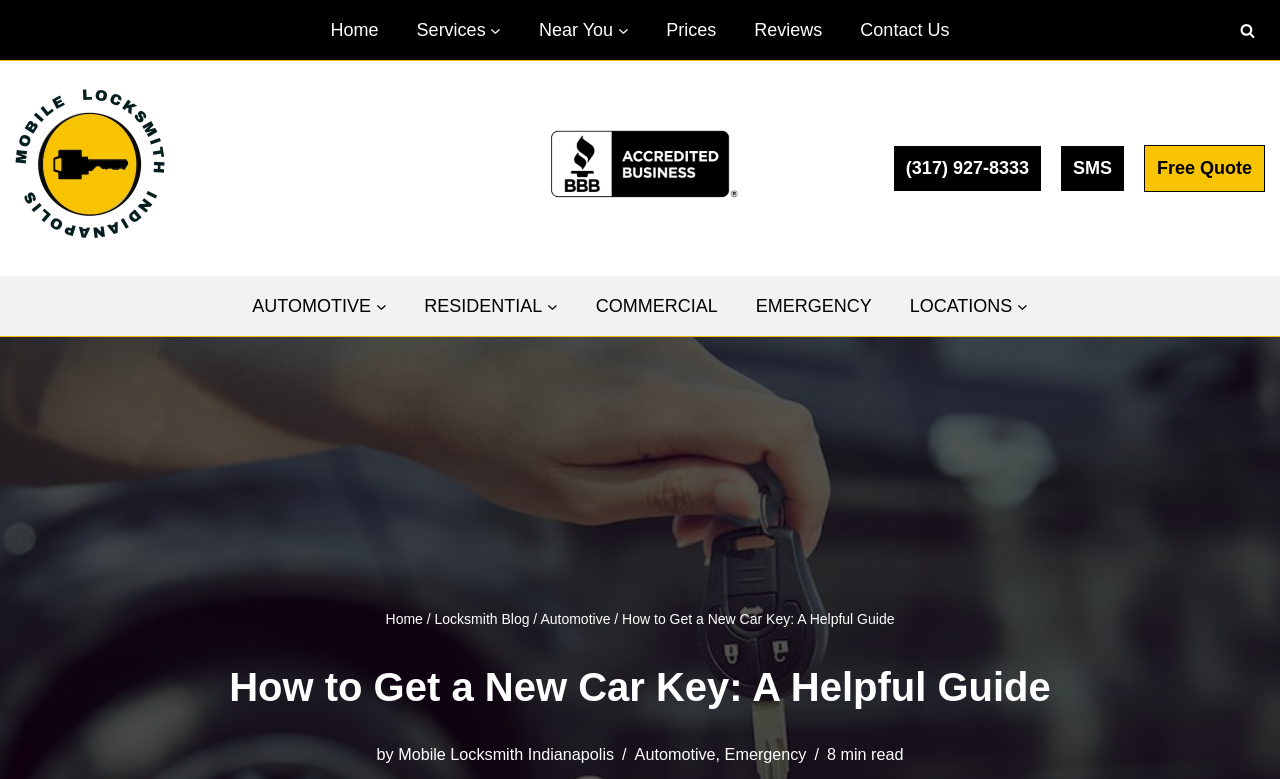Analyze the image and answer the question with as much detail as possible: 
What is the main topic of this webpage?

The main topic of this webpage is 'How to Get a New Car Key' as indicated by the heading 'How to Get a New Car Key: A Helpful Guide' and the static text 'How to Get a New Car Key: A Helpful Guide' in the breadcrumbs navigation.